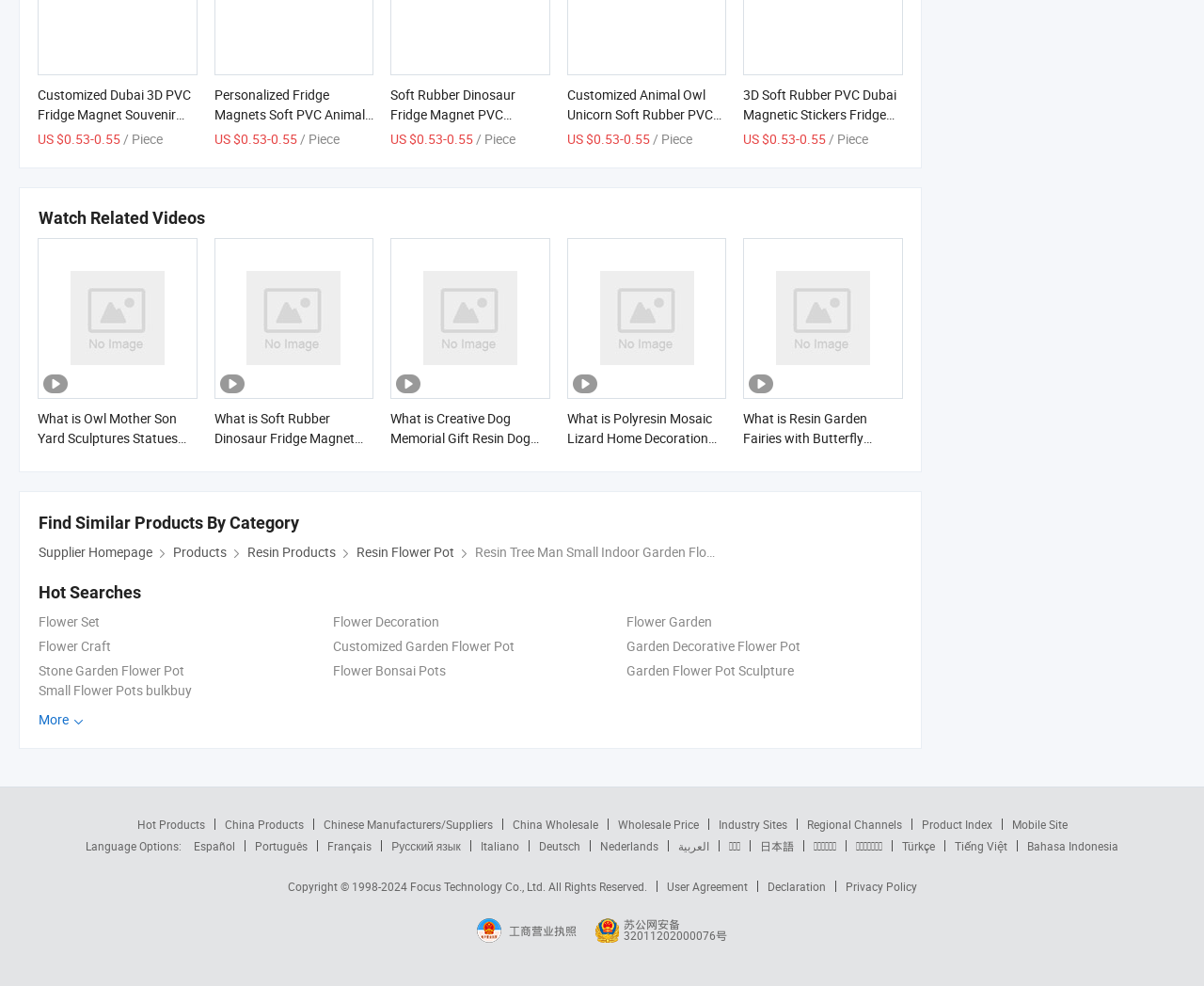Please specify the bounding box coordinates of the element that should be clicked to execute the given instruction: 'Explore the category of Resin Products'. Ensure the coordinates are four float numbers between 0 and 1, expressed as [left, top, right, bottom].

[0.205, 0.551, 0.281, 0.569]